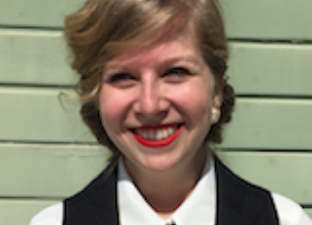Elaborate on the various elements present in the image.

The image features Rachel Jansen, a graduate student at UC Berkeley, smiling brightly against a plain background. She has a stylish appearance, characterized by a black vest worn over a white shirt and a vibrant red lipstick that adds a pop of color to her look. Rachel is involved in research within the Computational Cognitive Science Lab, focusing on mathematics education and cognition. Her work explores motivation and students' perceptions of math, making use of Emmy's Workshop, a project aimed at enhancing educational practices through technology. This image is a headshot that captures her enthusiastic and engaging personality as she contributes to impactful research in her field.